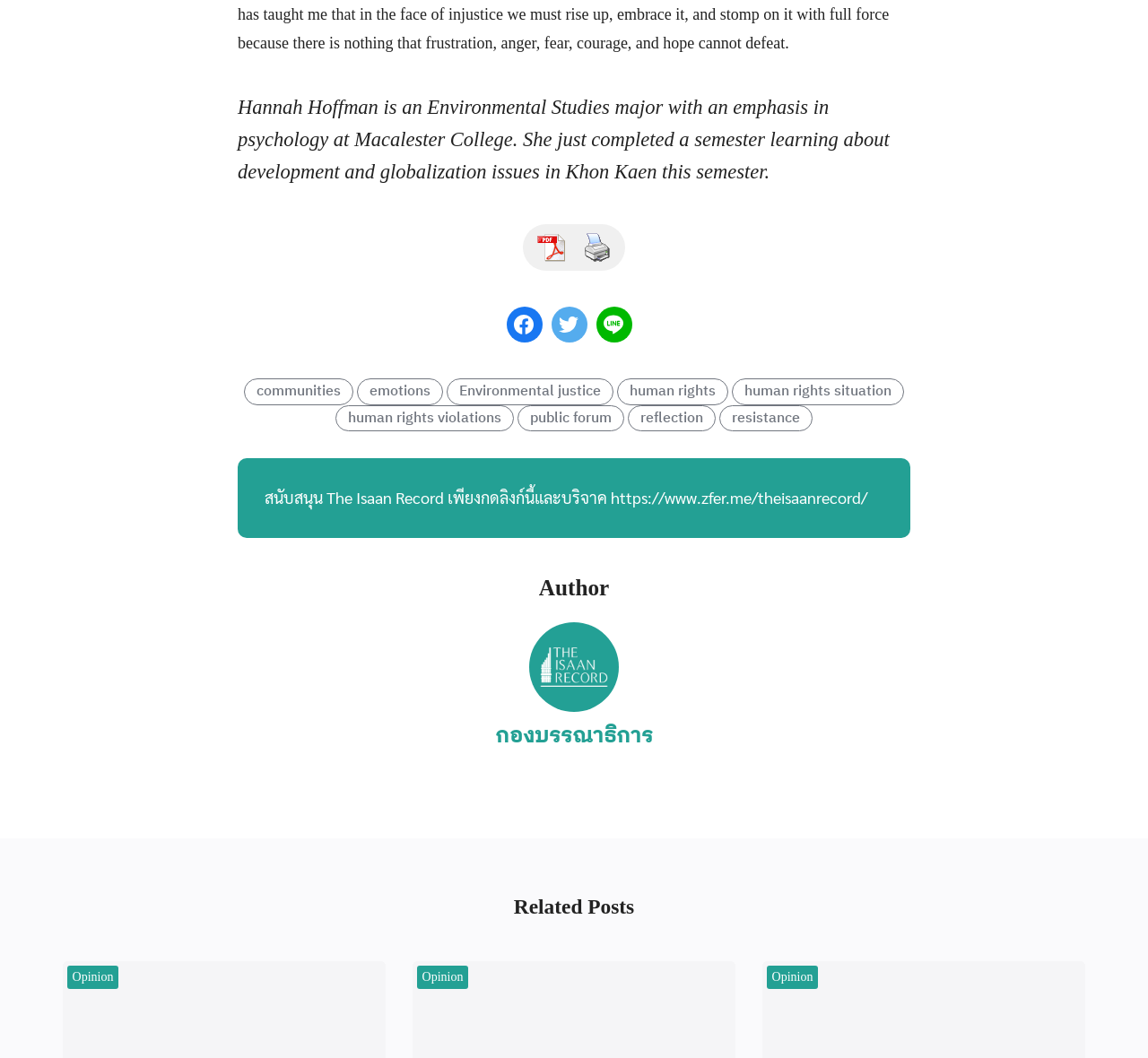Could you specify the bounding box coordinates for the clickable section to complete the following instruction: "View Hannah Hoffman's profile"?

[0.207, 0.091, 0.775, 0.173]